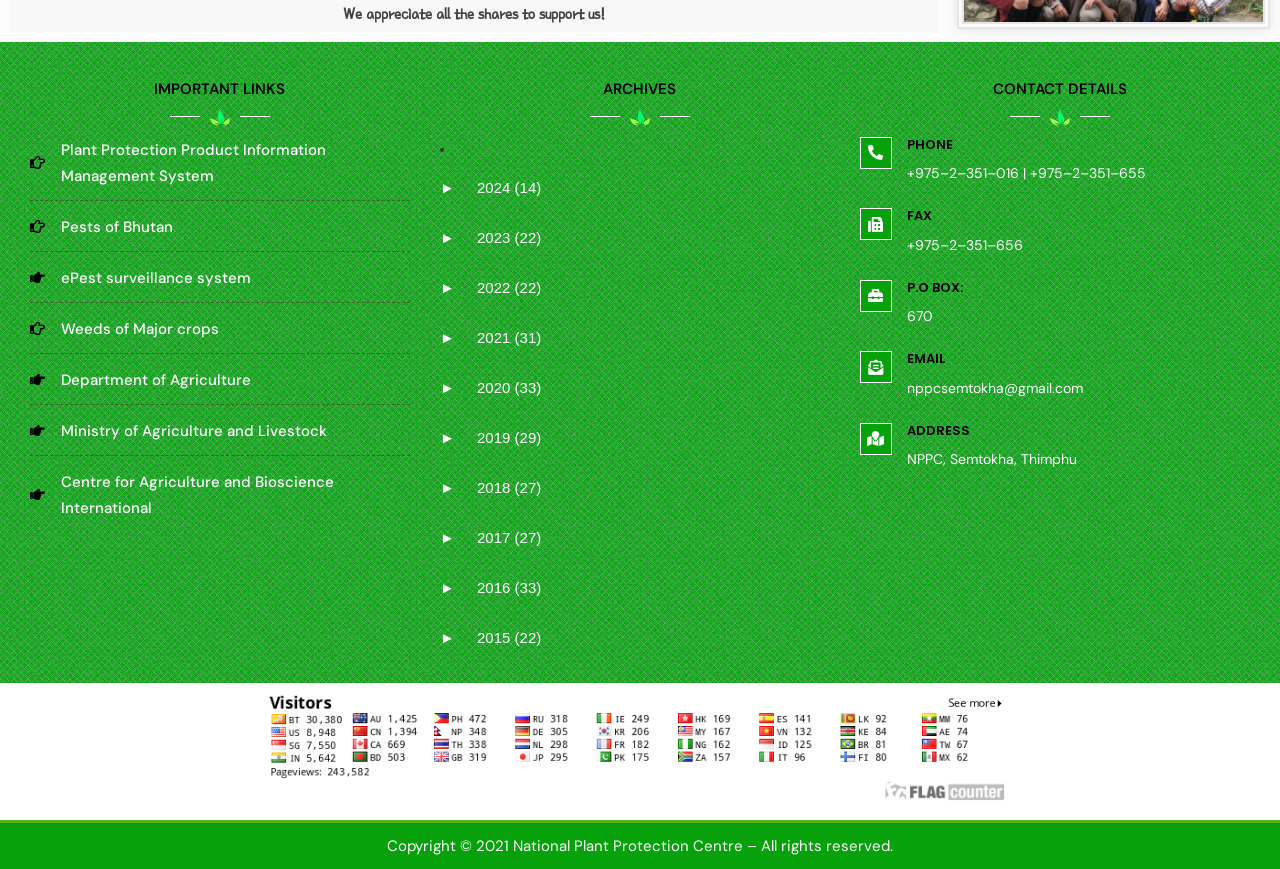Please provide a short answer using a single word or phrase for the question:
What is the text of the heading at the top of the webpage?

We appreciate all the shares to support us!